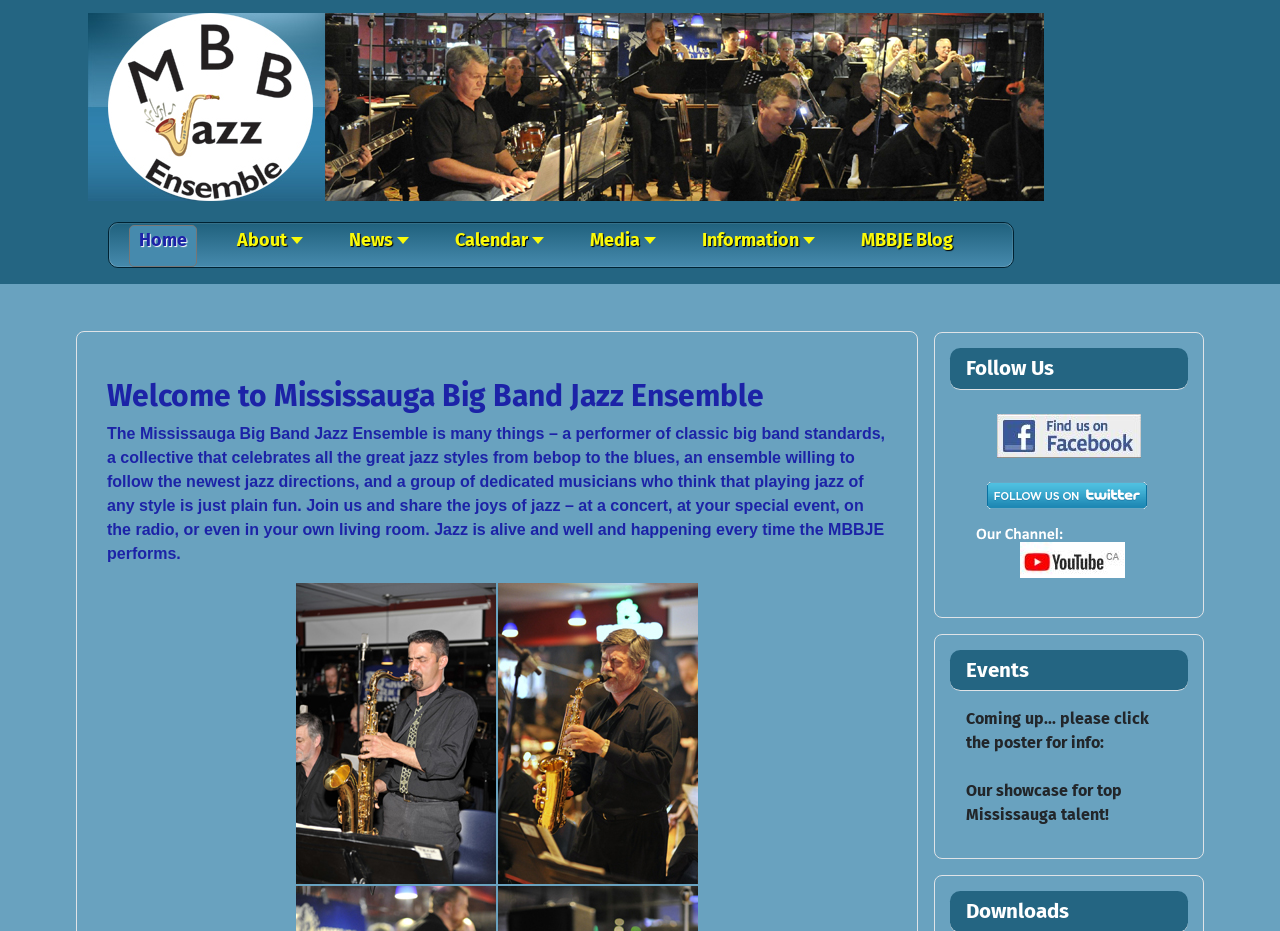Locate the bounding box coordinates of the clickable element to fulfill the following instruction: "Click the Home link". Provide the coordinates as four float numbers between 0 and 1 in the format [left, top, right, bottom].

[0.109, 0.247, 0.146, 0.284]